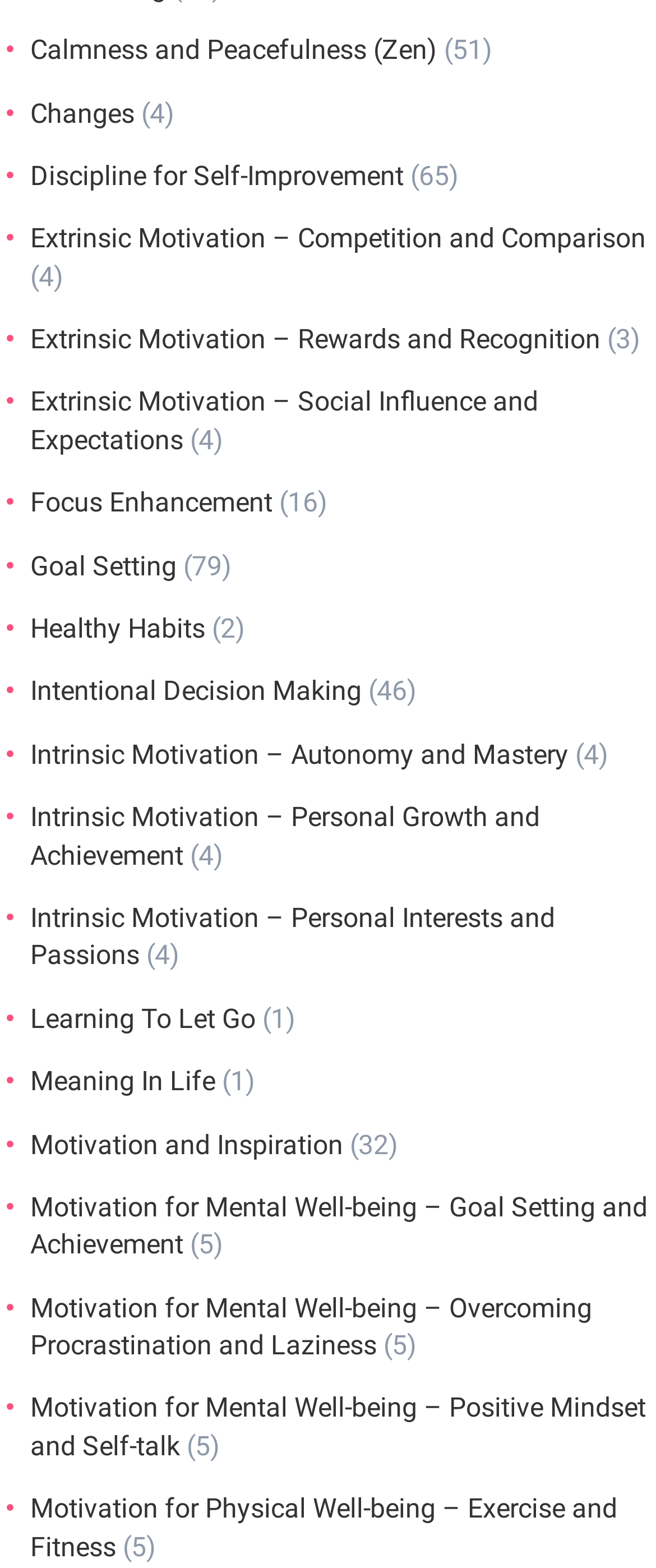Respond to the question below with a single word or phrase:
What is the text of the first link on the webpage?

Calmness and Peacefulness (Zen)